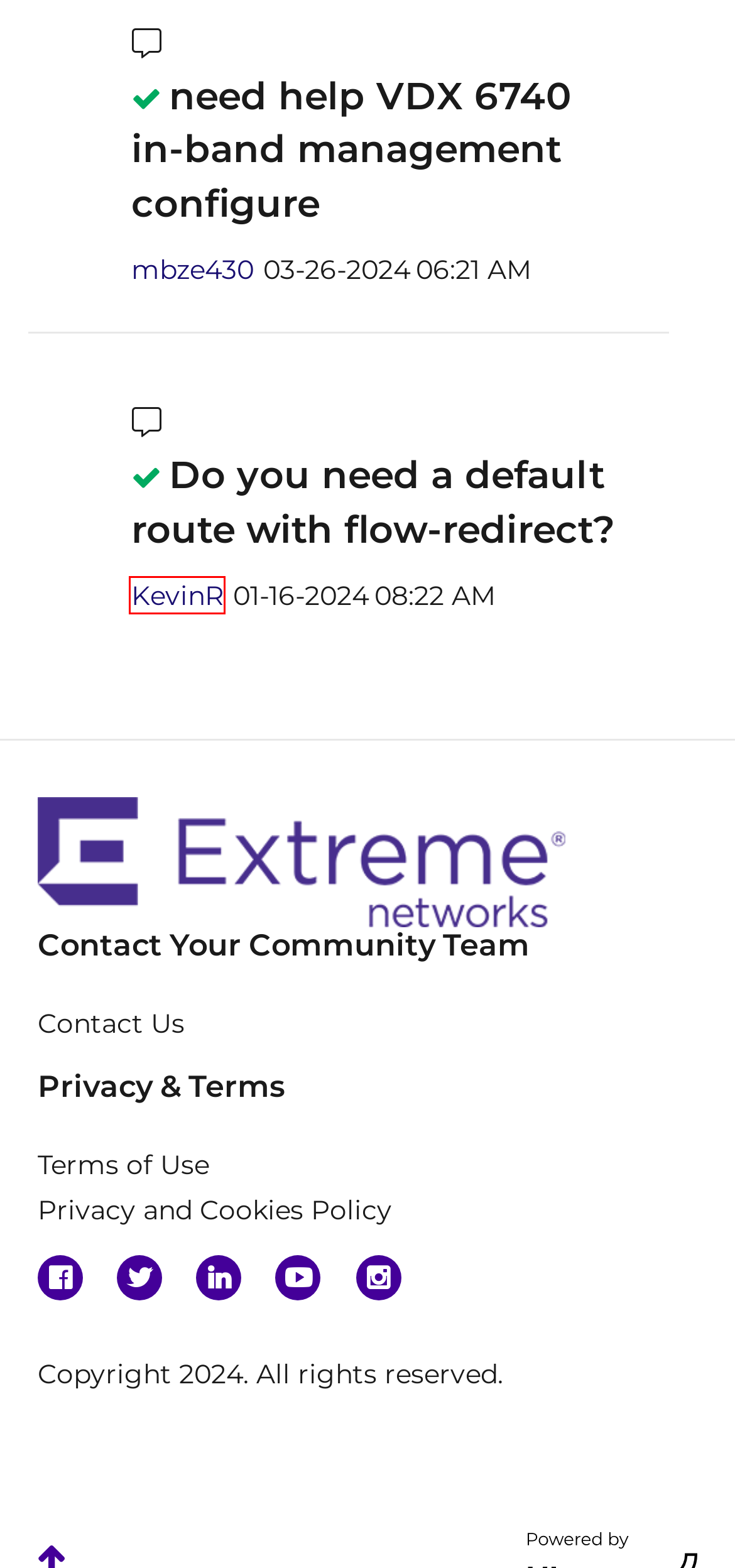Given a screenshot of a webpage with a red bounding box around an element, choose the most appropriate webpage description for the new page displayed after clicking the element within the bounding box. Here are the candidates:
A. About Marc7 - Extreme Networks
B. Privacy and Cookies Policy | Extreme Networks
C. About pawarpavan - Extreme Networks
D. Terms of Service - Extreme Networks
E. About stefantomasevic - Extreme Networks
F. About KevinR - Extreme Networks
G. About mbze430 - Extreme Networks
H. Powered by Khoros Communities | Online Community Software Solutions

F